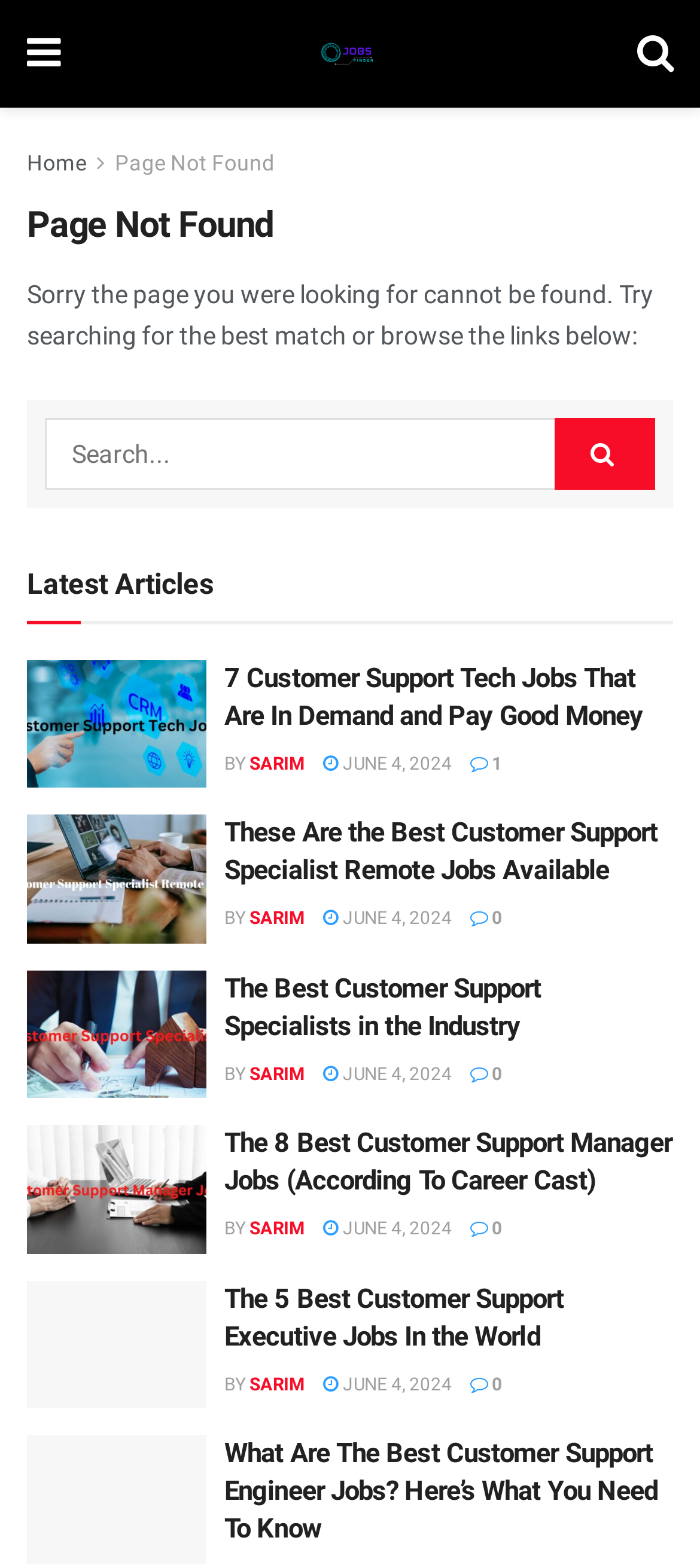Can you find the bounding box coordinates of the area I should click to execute the following instruction: "Explore 'Customer Support Engineer Jobs'"?

[0.038, 0.916, 0.295, 0.997]